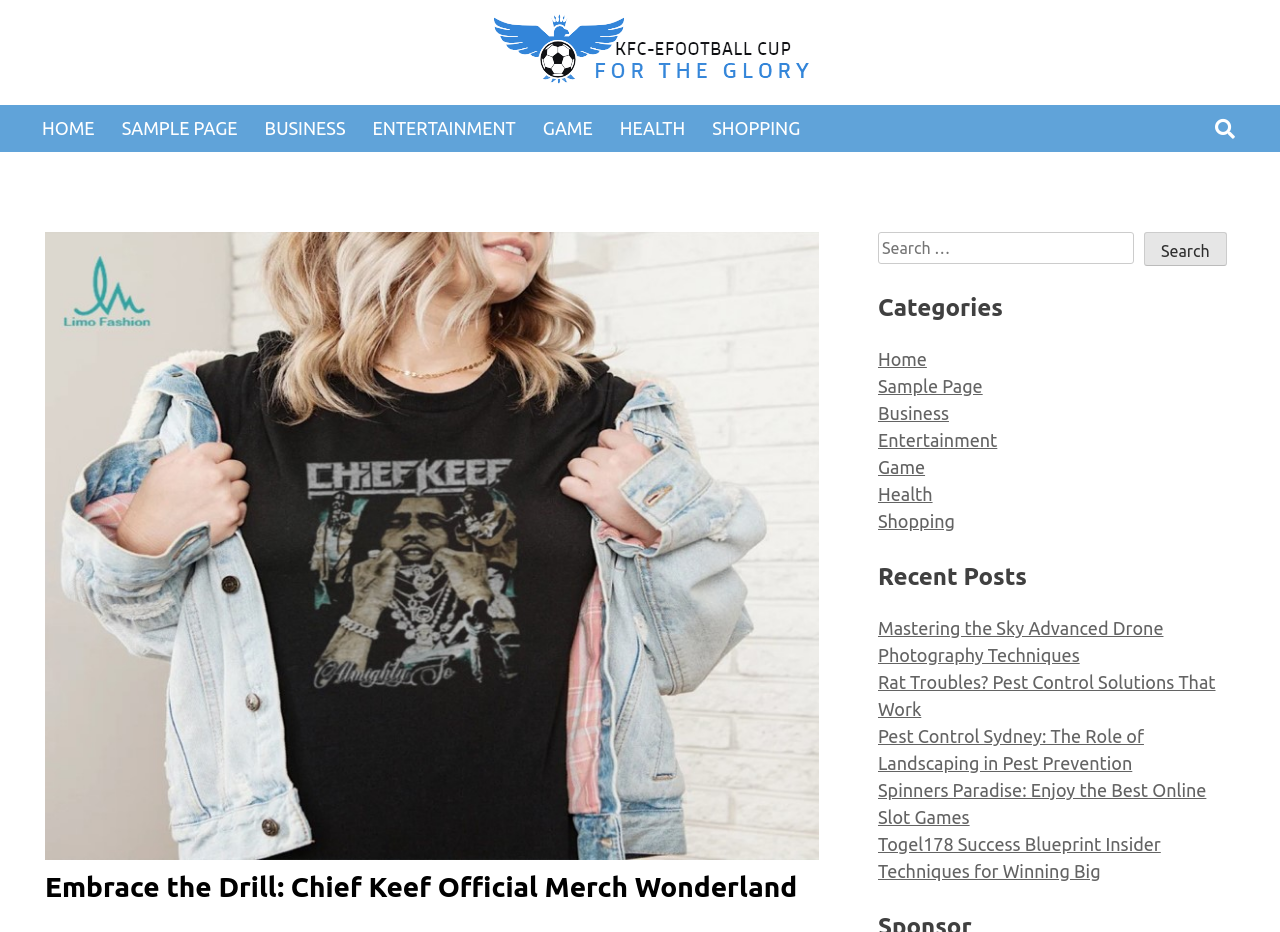Pinpoint the bounding box coordinates of the clickable area necessary to execute the following instruction: "Search for something". The coordinates should be given as four float numbers between 0 and 1, namely [left, top, right, bottom].

[0.686, 0.249, 0.965, 0.285]